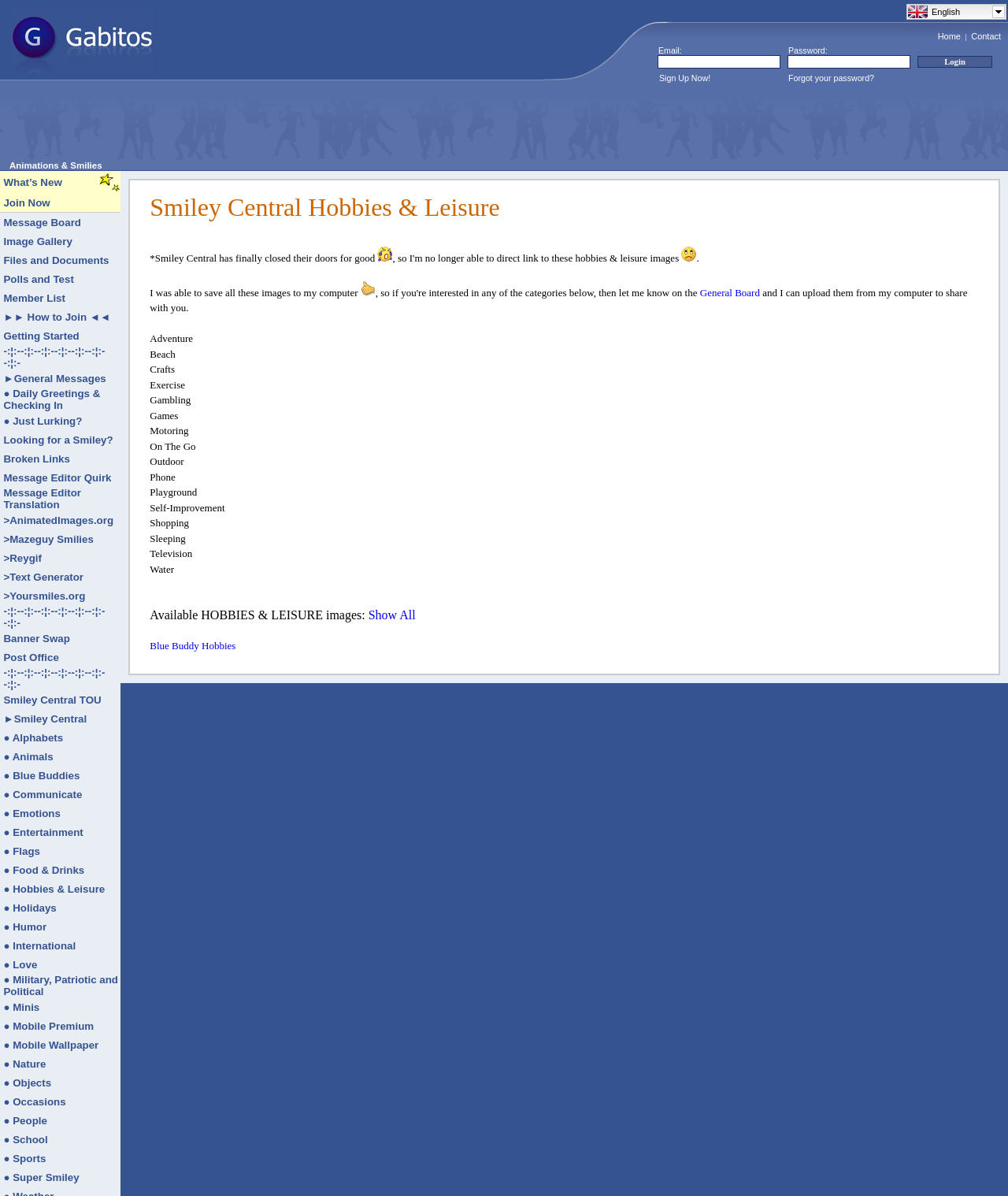Give a one-word or short phrase answer to the question: 
How many menu items are there in the grid?

7